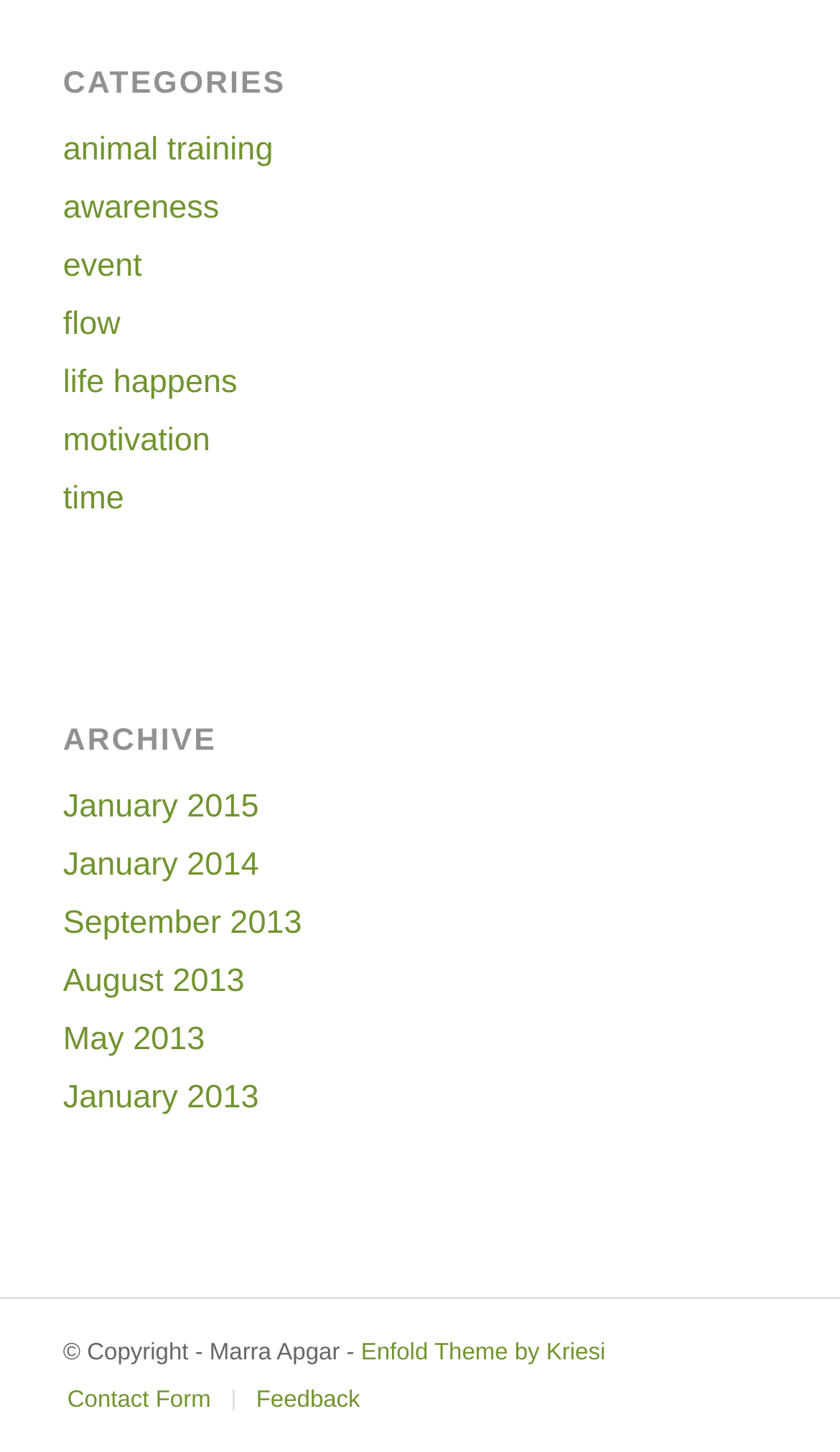What categories are listed on the webpage?
Look at the image and answer the question with a single word or phrase.

animal training, awareness, event, flow, life happens, motivation, time